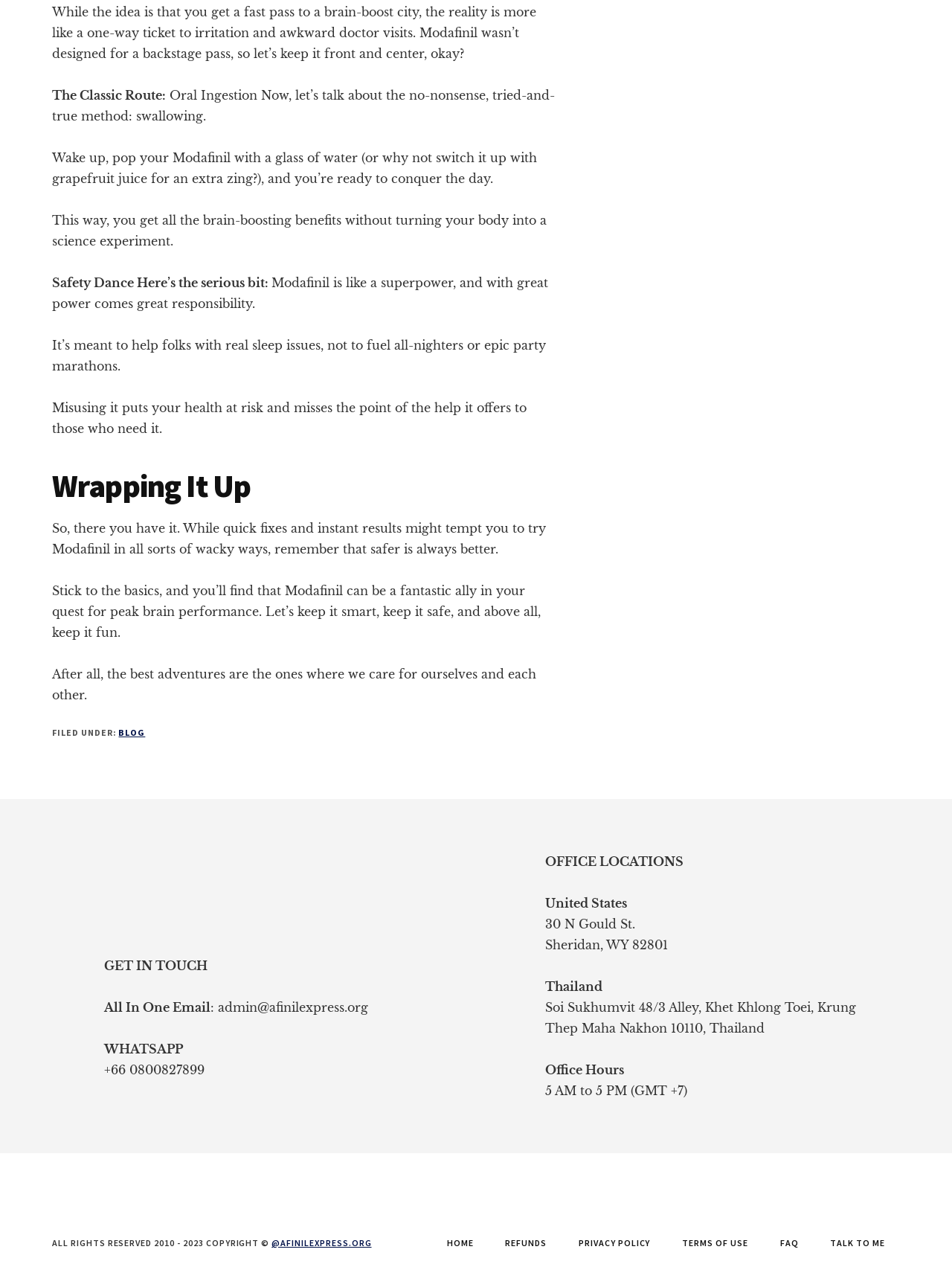What is the main topic of the webpage?
Using the image as a reference, give a one-word or short phrase answer.

Modafinil